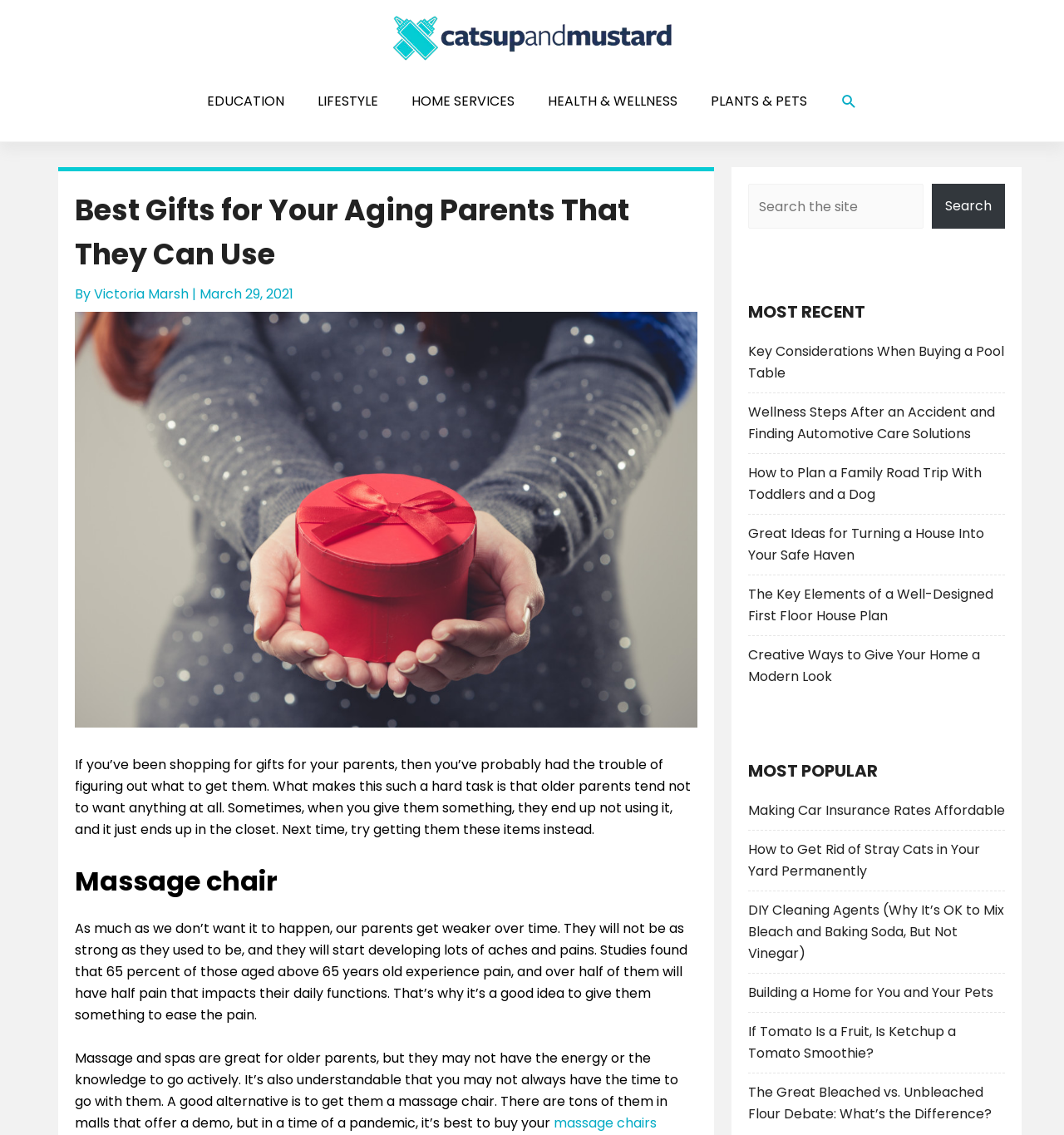Please answer the following query using a single word or phrase: 
What is the website's name?

Catsup and Mustard